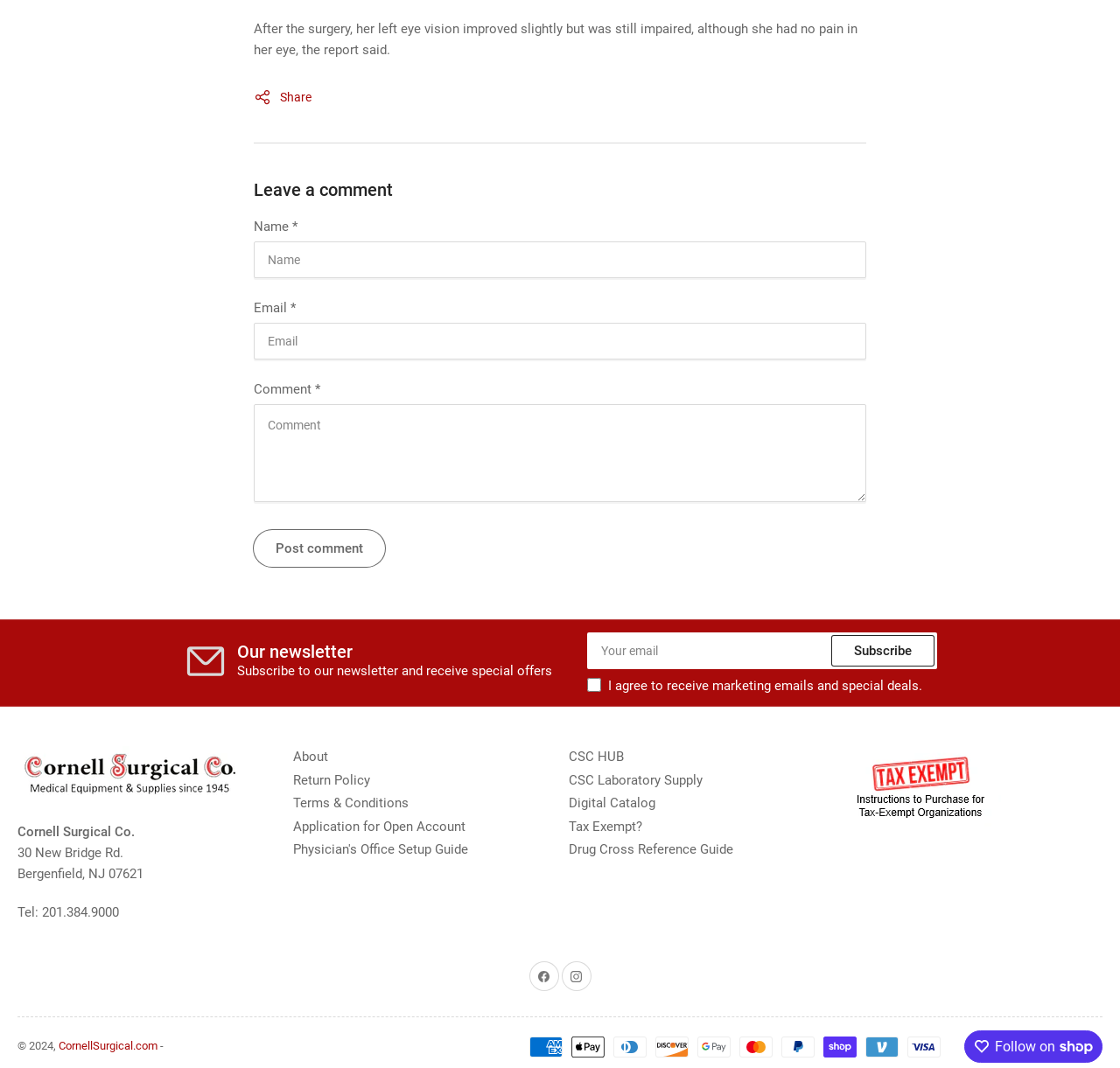What is the purpose of the button labeled 'Post comment'?
Look at the image and answer the question with a single word or phrase.

To submit a comment